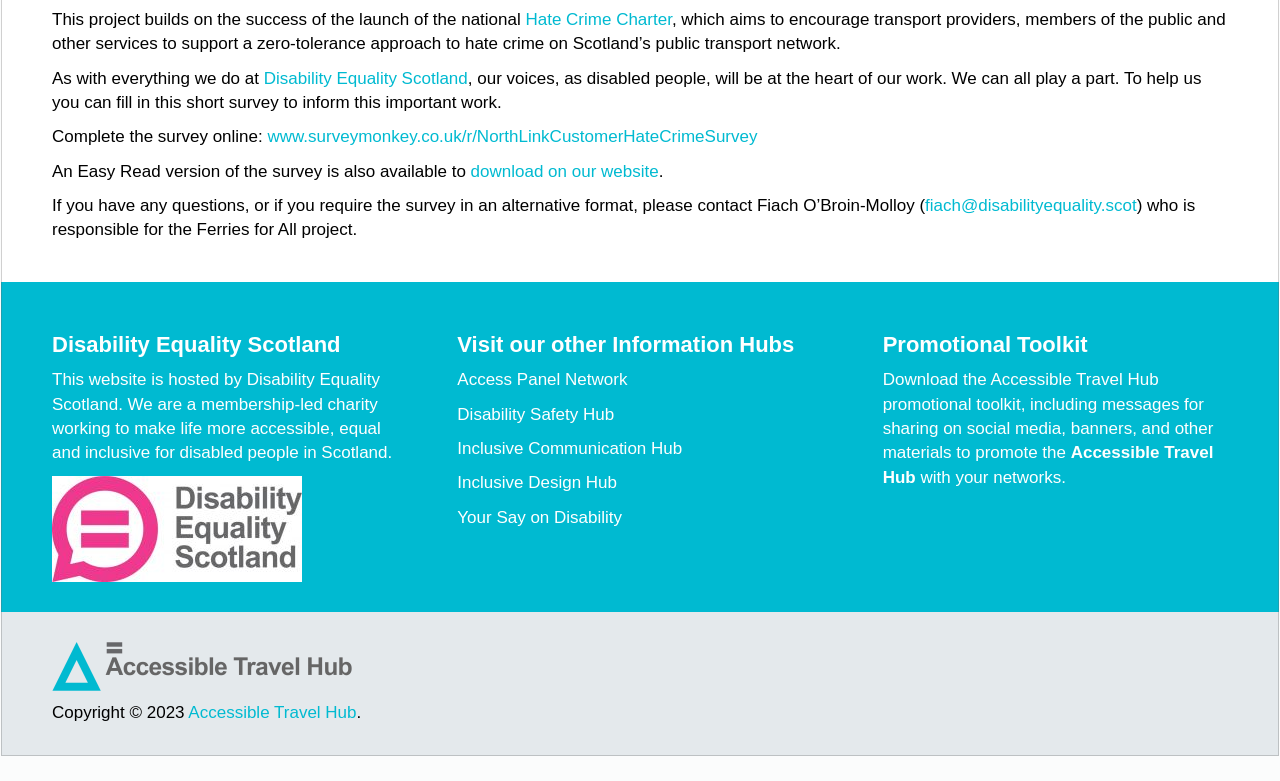Identify the bounding box coordinates for the UI element described as follows: "Past shows". Ensure the coordinates are four float numbers between 0 and 1, formatted as [left, top, right, bottom].

None